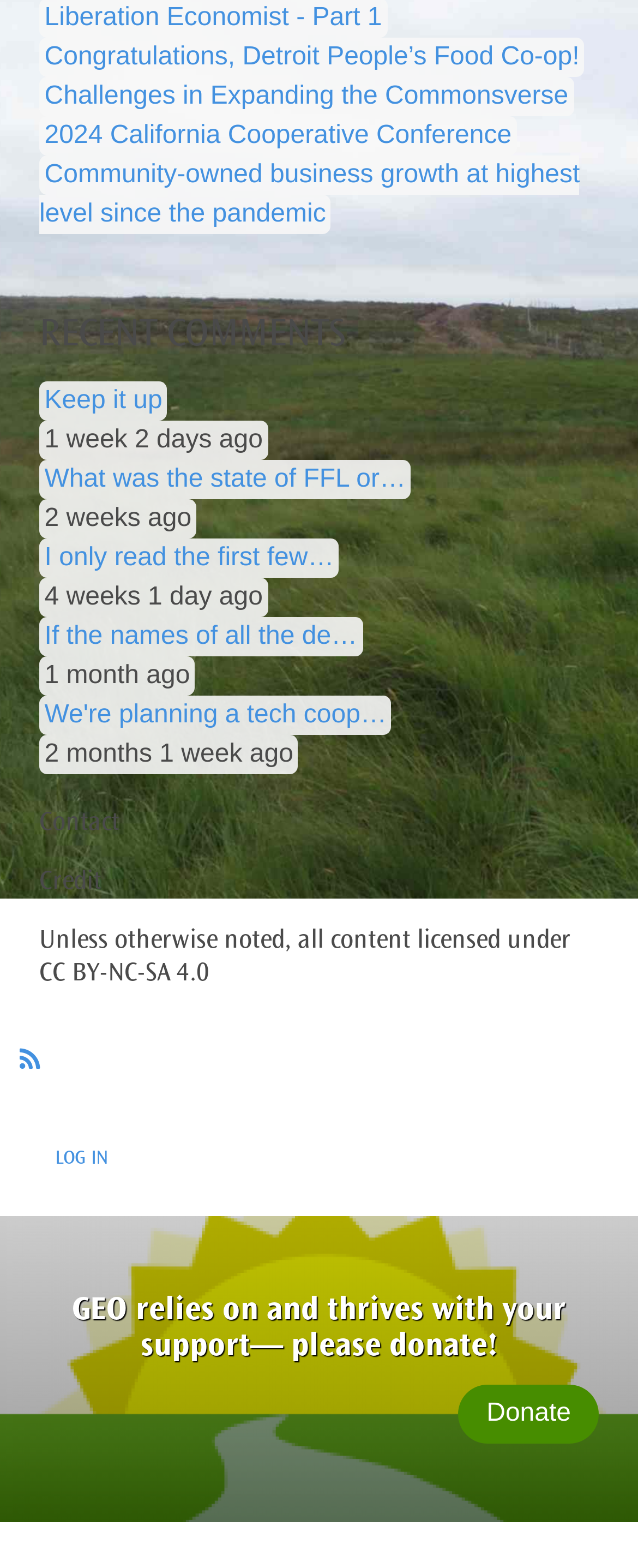Identify the bounding box coordinates of the region that should be clicked to execute the following instruction: "Read the article 'Liberation Economist - Part 1'".

[0.07, 0.003, 0.599, 0.02]